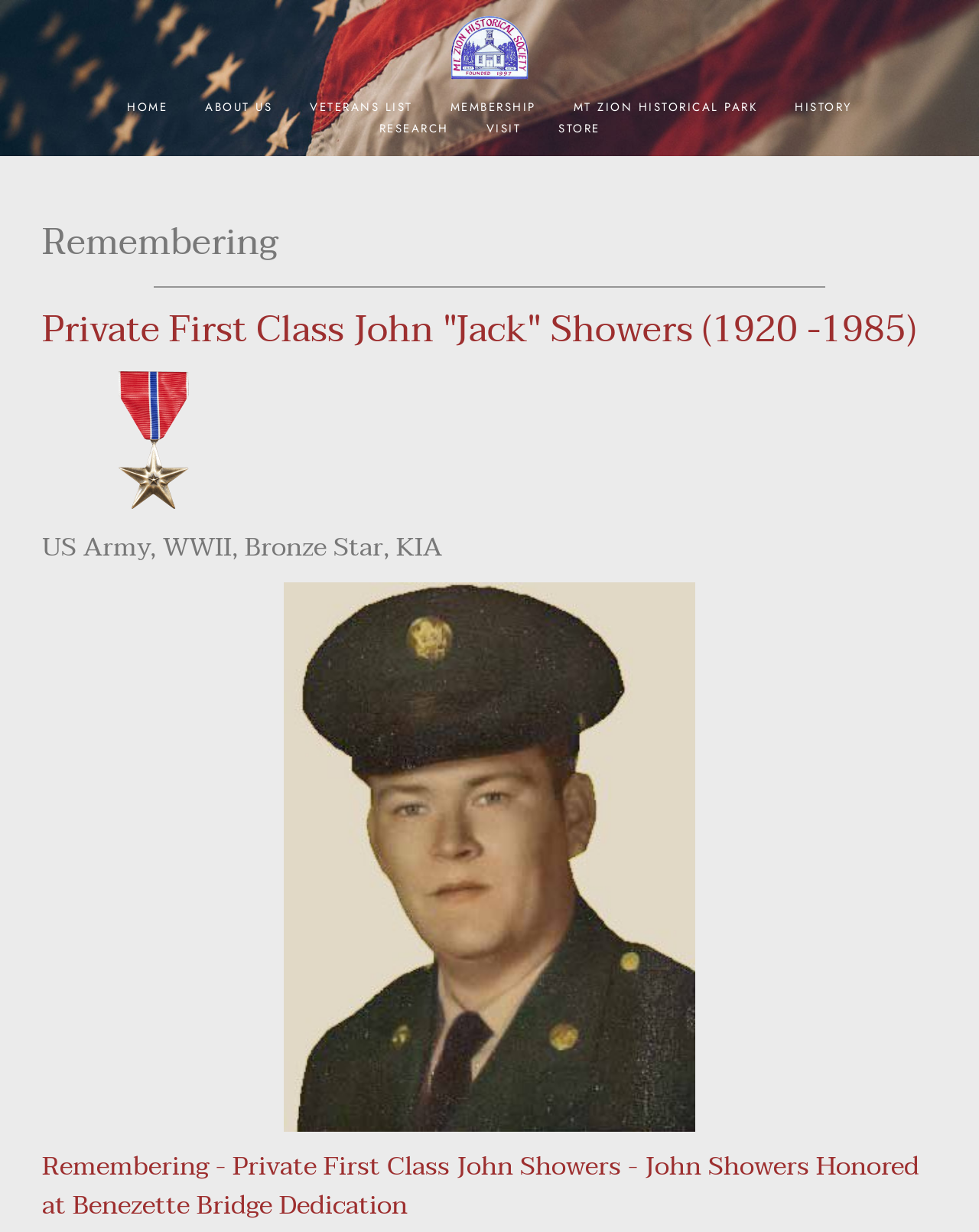Respond to the question below with a single word or phrase:
How many links are there in the top navigation bar?

7